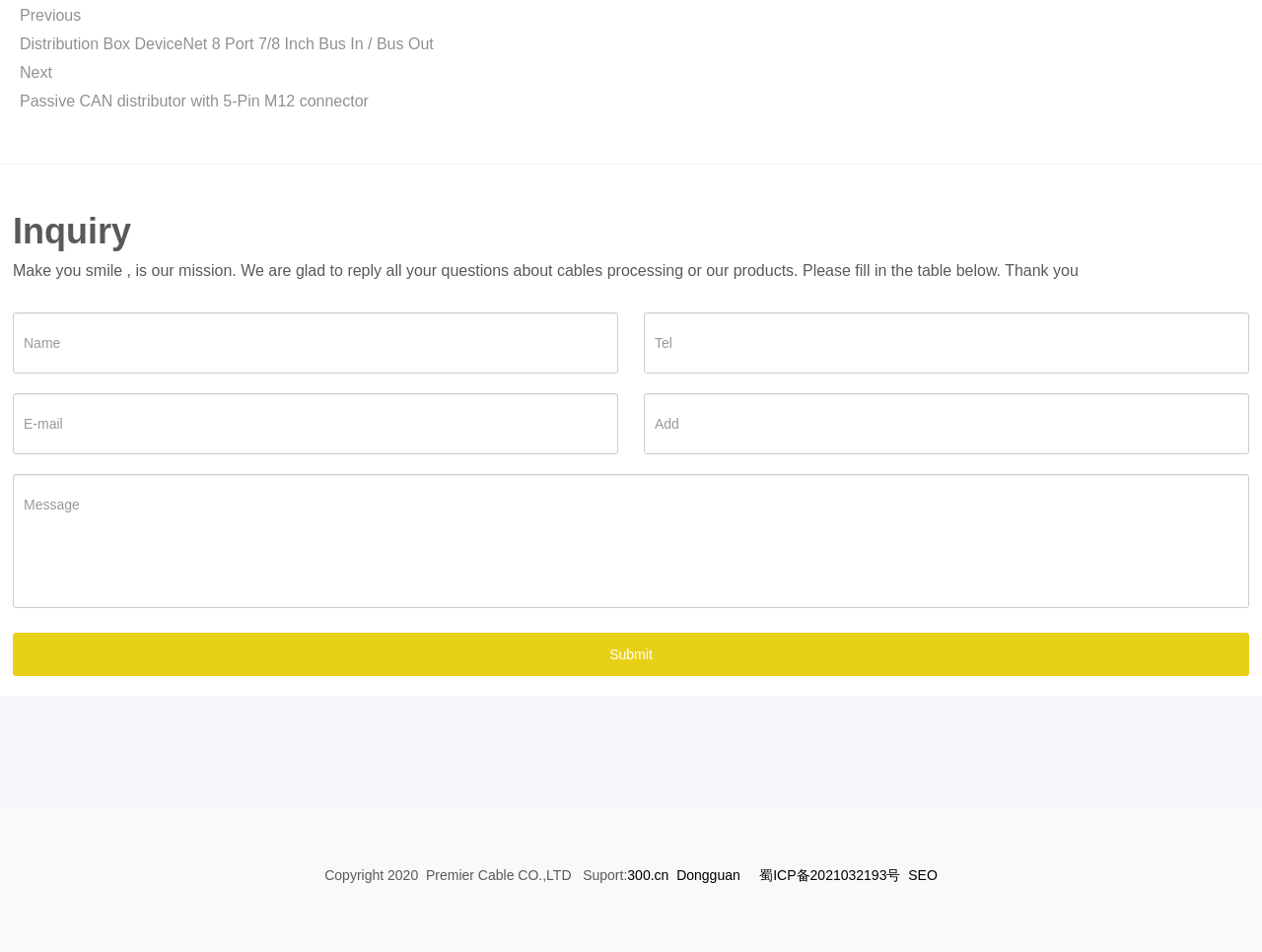Locate the bounding box coordinates of the element that should be clicked to execute the following instruction: "fill in the 'Name' textbox".

[0.01, 0.328, 0.49, 0.392]